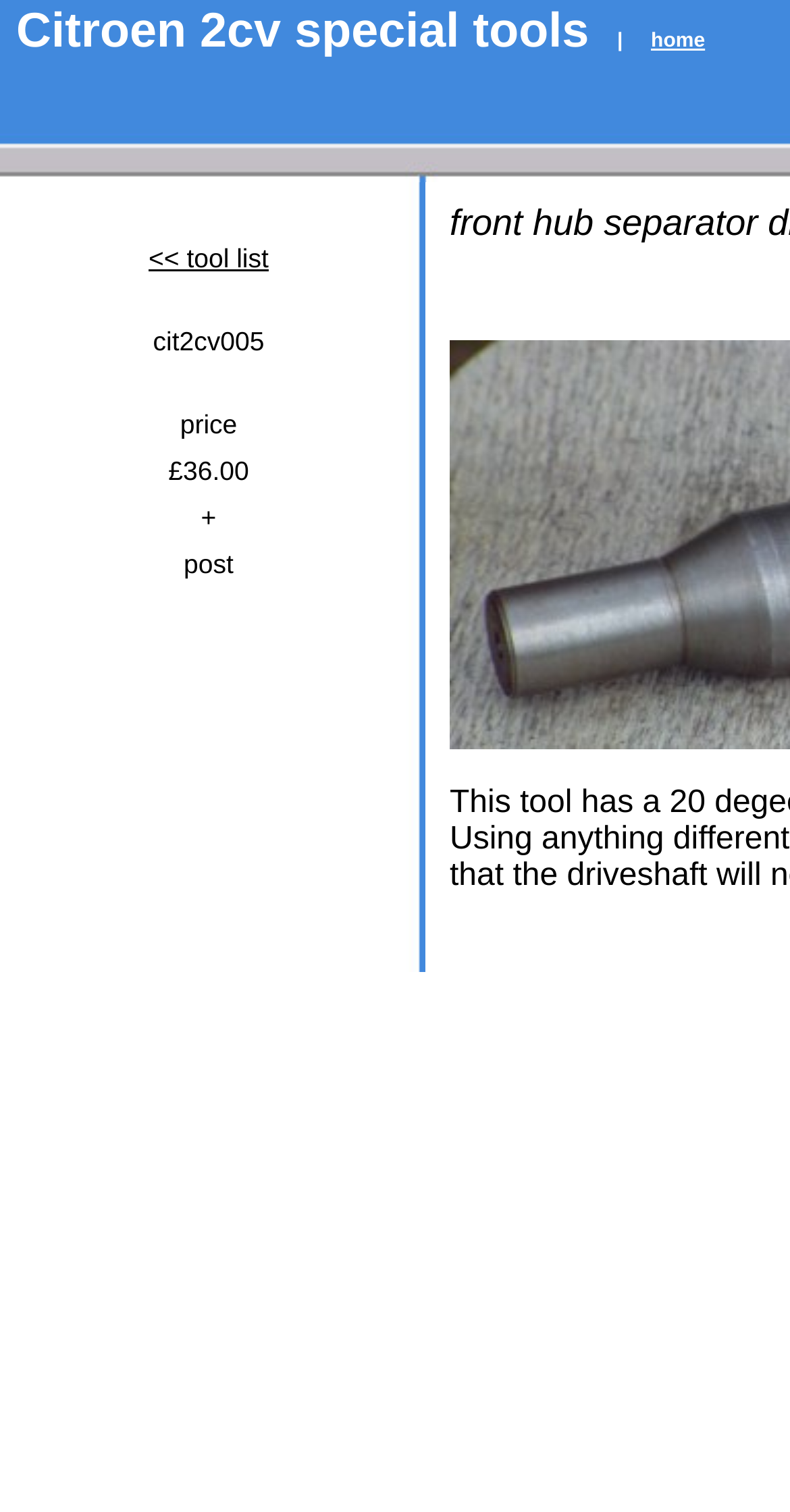Given the element description "Thom Mitchell", identify the bounding box of the corresponding UI element.

None